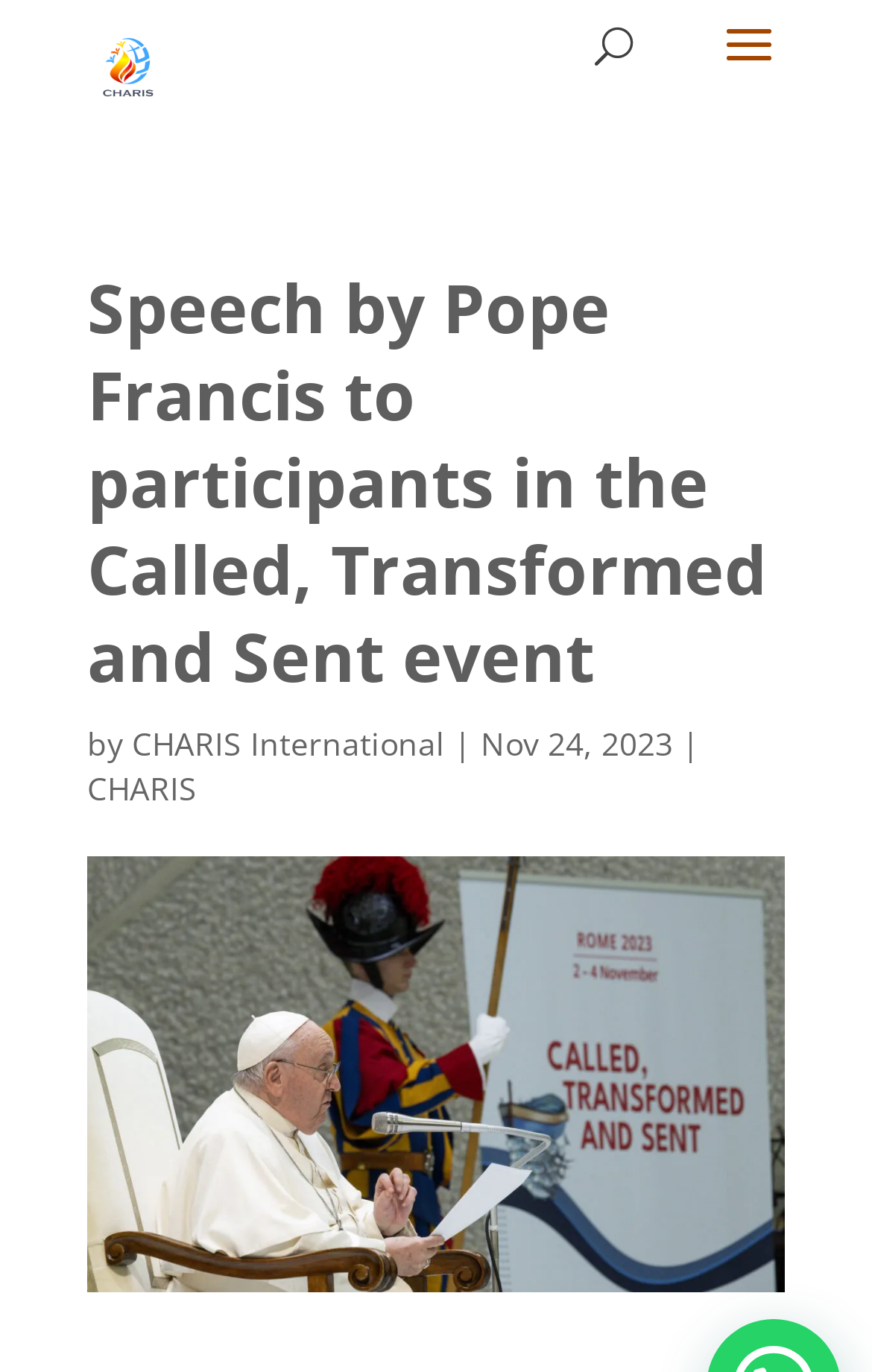Please identify the primary heading on the webpage and return its text.

Speech by Pope Francis to participants in the Called, Transformed and Sent event